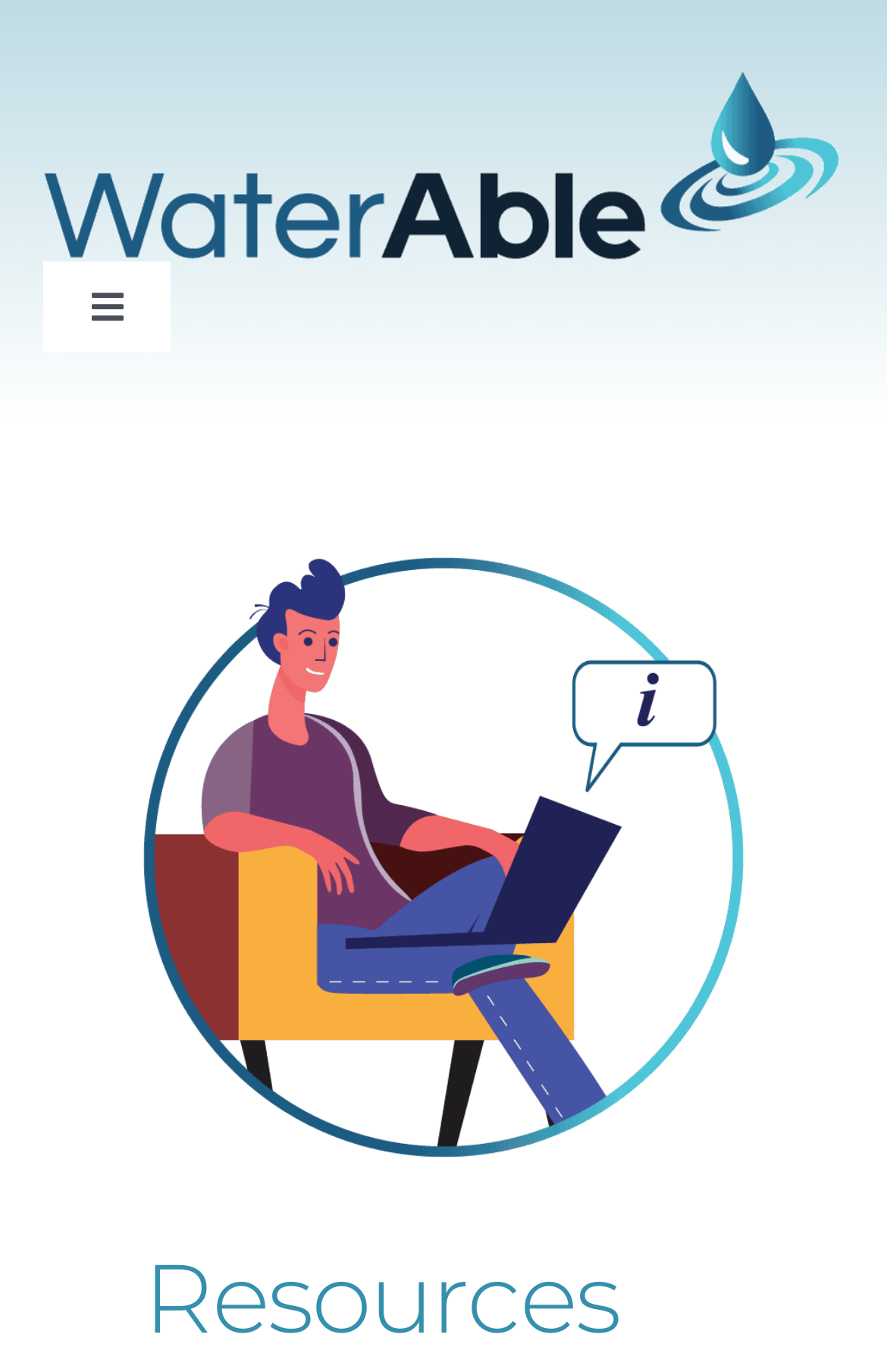Provide a brief response to the question below using a single word or phrase: 
How many navigation links are there?

6